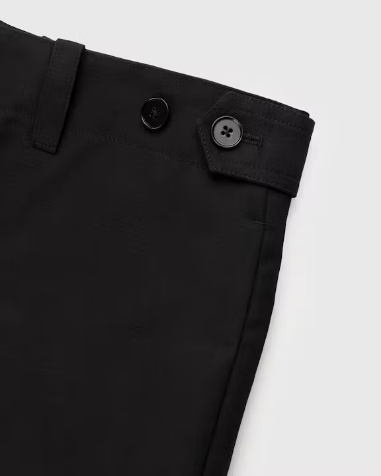Convey a detailed narrative of what is depicted in the image.

This image showcases the top portion of Jil Sander's Cotton Cargo Shorts in a sleek black hue. The shorts feature a tailored waist with two contrasting black buttons securing the waistband, highlighting attention to detail and quality craftsmanship. The fabric appears smooth and breathable, making it an ideal choice for warm weather. The minimalist design reflects a high-end aesthetic, consistent with Jil Sander's renowned style. These cargo shorts blend functionality with elegance, offering a versatile option for casual summer outings or relaxed gatherings.